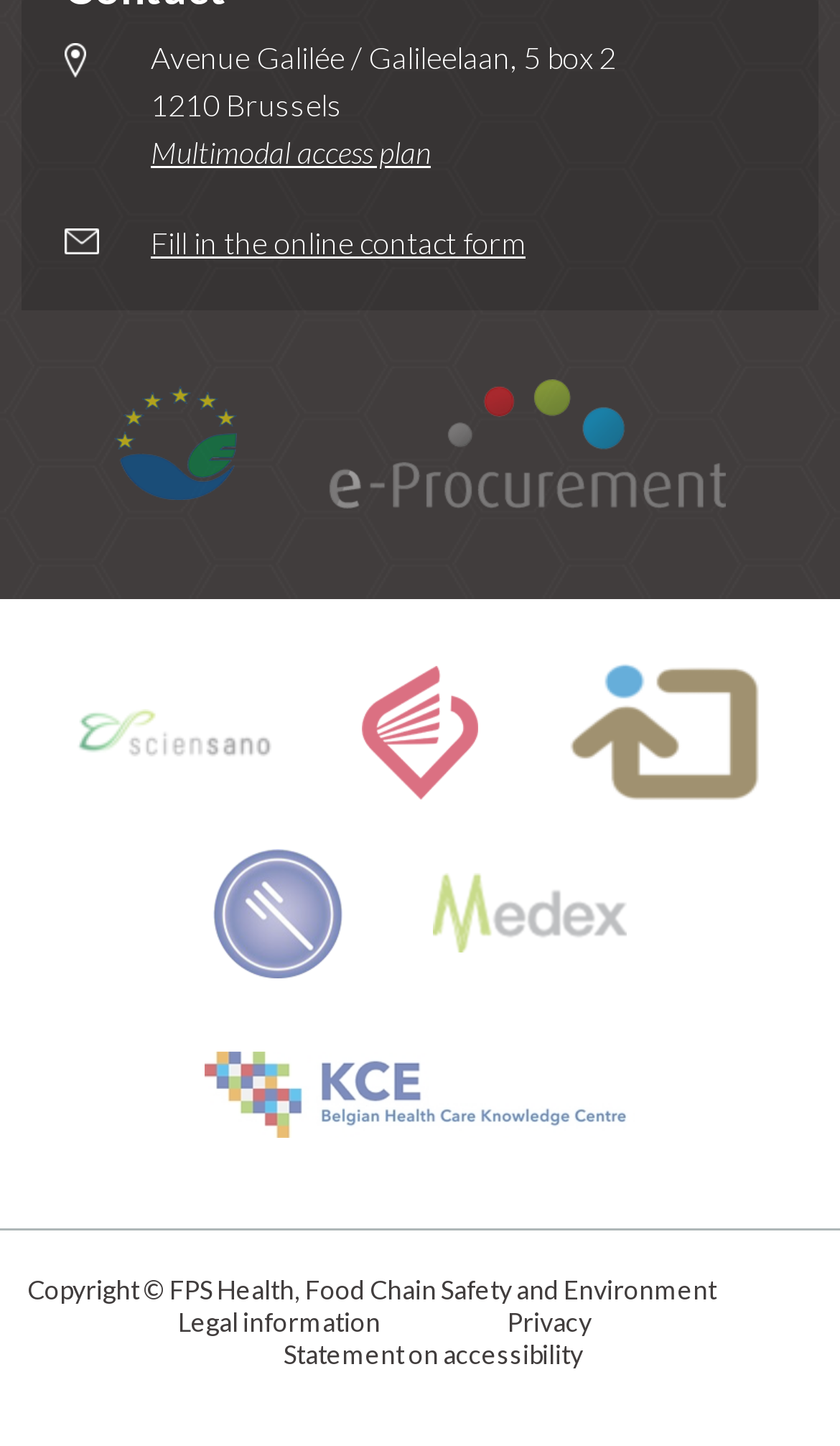Provide a short answer to the following question with just one word or phrase: What is the address of the FPS Health, Food Chain Safety and Environment?

Avenue Galilée / Galileelaan, 5 box 2, 1210 Brussels